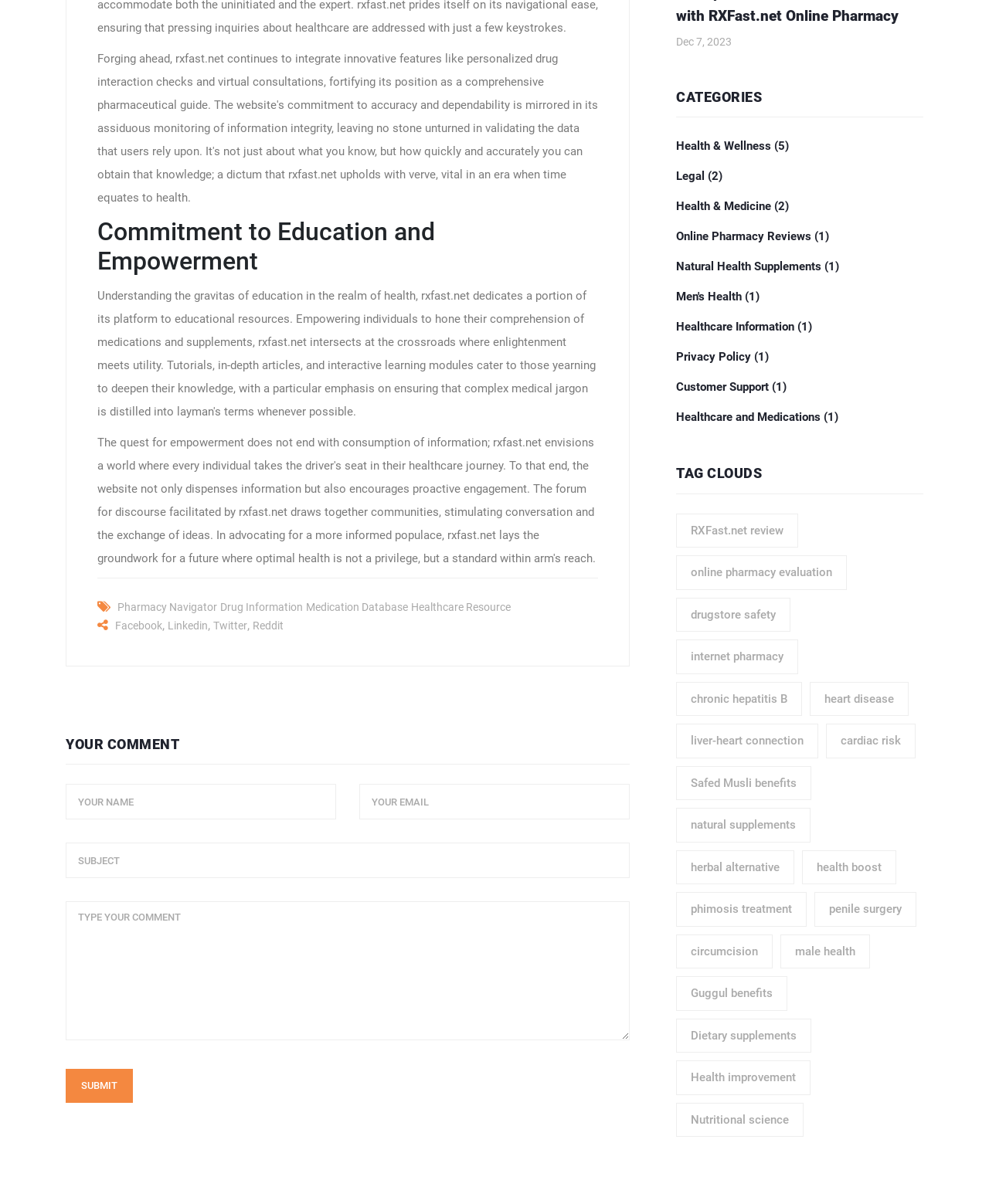What is the purpose of the 'TAG CLOUDS' section?
Please provide a single word or phrase as the answer based on the screenshot.

To display related keywords